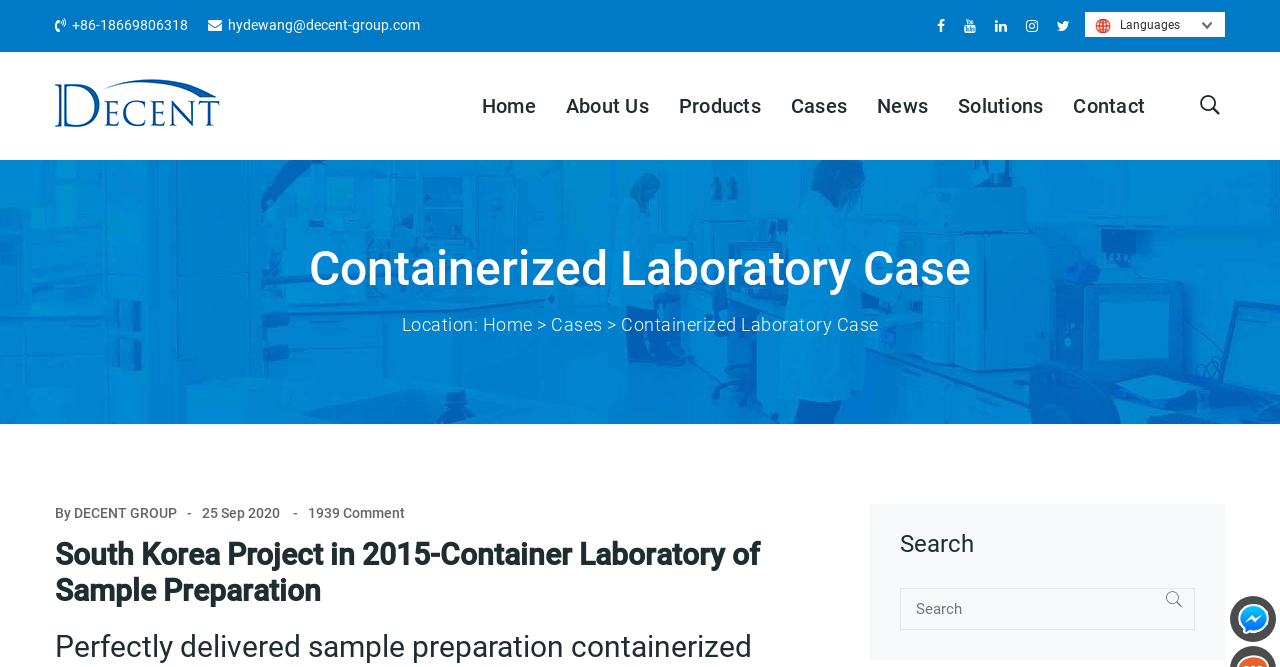Predict the bounding box coordinates of the area that should be clicked to accomplish the following instruction: "Go to the home page". The bounding box coordinates should consist of four float numbers between 0 and 1, i.e., [left, top, right, bottom].

[0.376, 0.091, 0.419, 0.226]